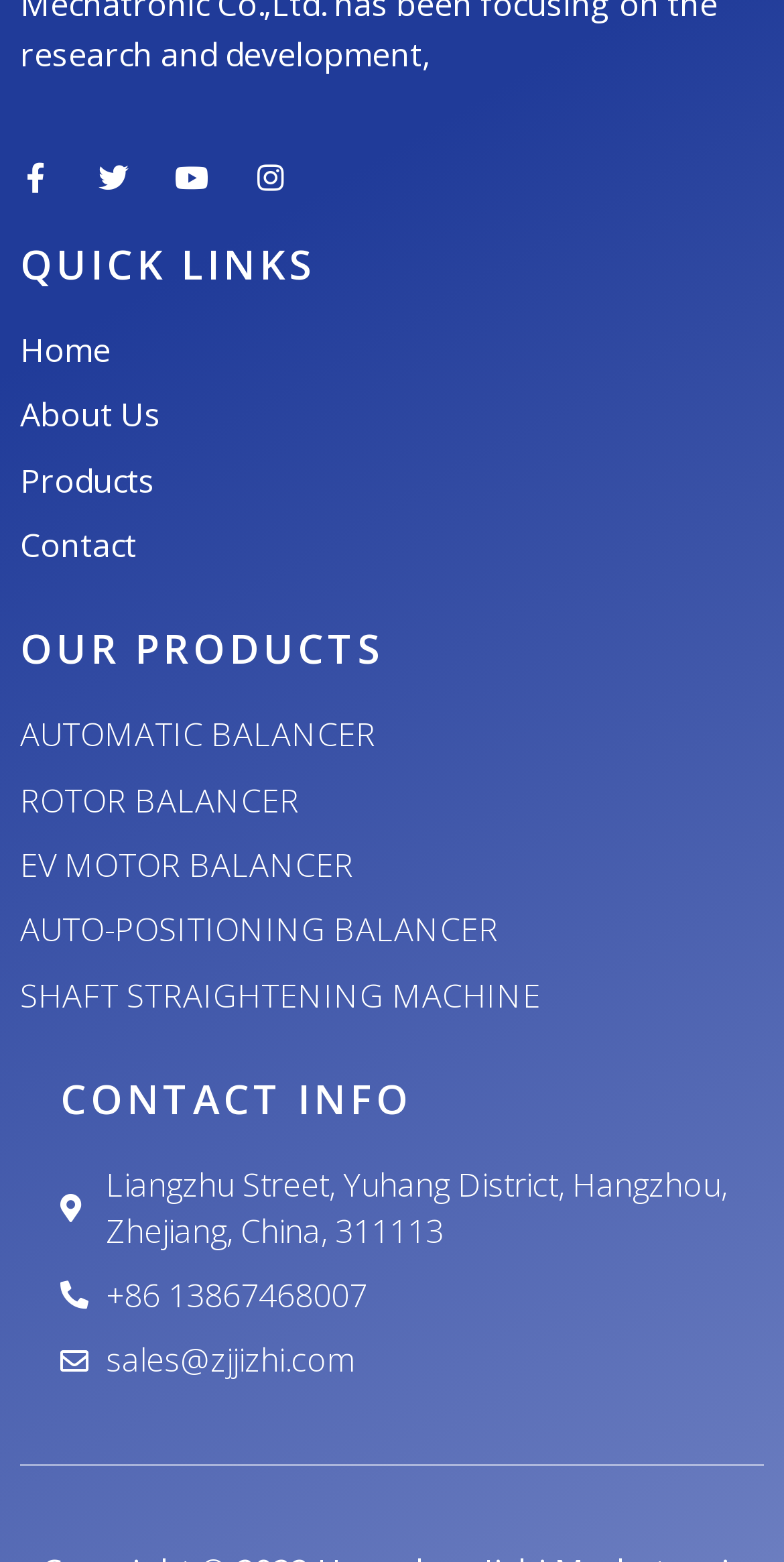What are the main categories of products?
Kindly give a detailed and elaborate answer to the question.

The webpage has a section titled 'OUR PRODUCTS' which lists several products, including Automatic Balancer, Rotor Balancer, EV Motor Balancer, Auto-Positioning Balancer, and Shaft Straightening Machine, indicating that these are the main categories of products offered by the company.